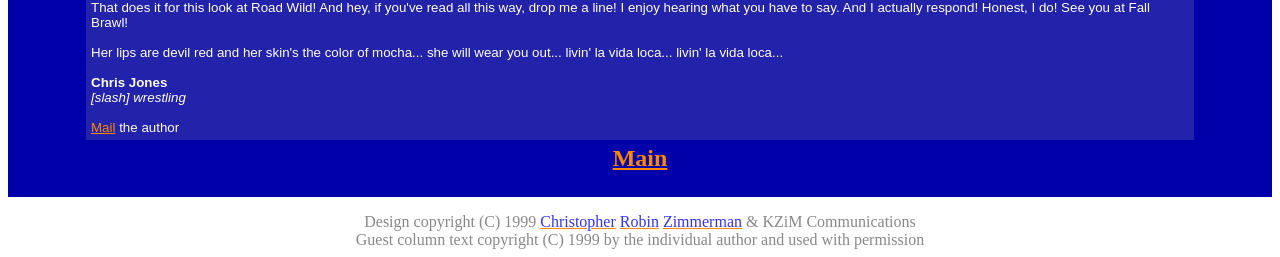Identify the bounding box for the UI element specified in this description: "Main". The coordinates must be four float numbers between 0 and 1, formatted as [left, top, right, bottom].

[0.479, 0.563, 0.521, 0.664]